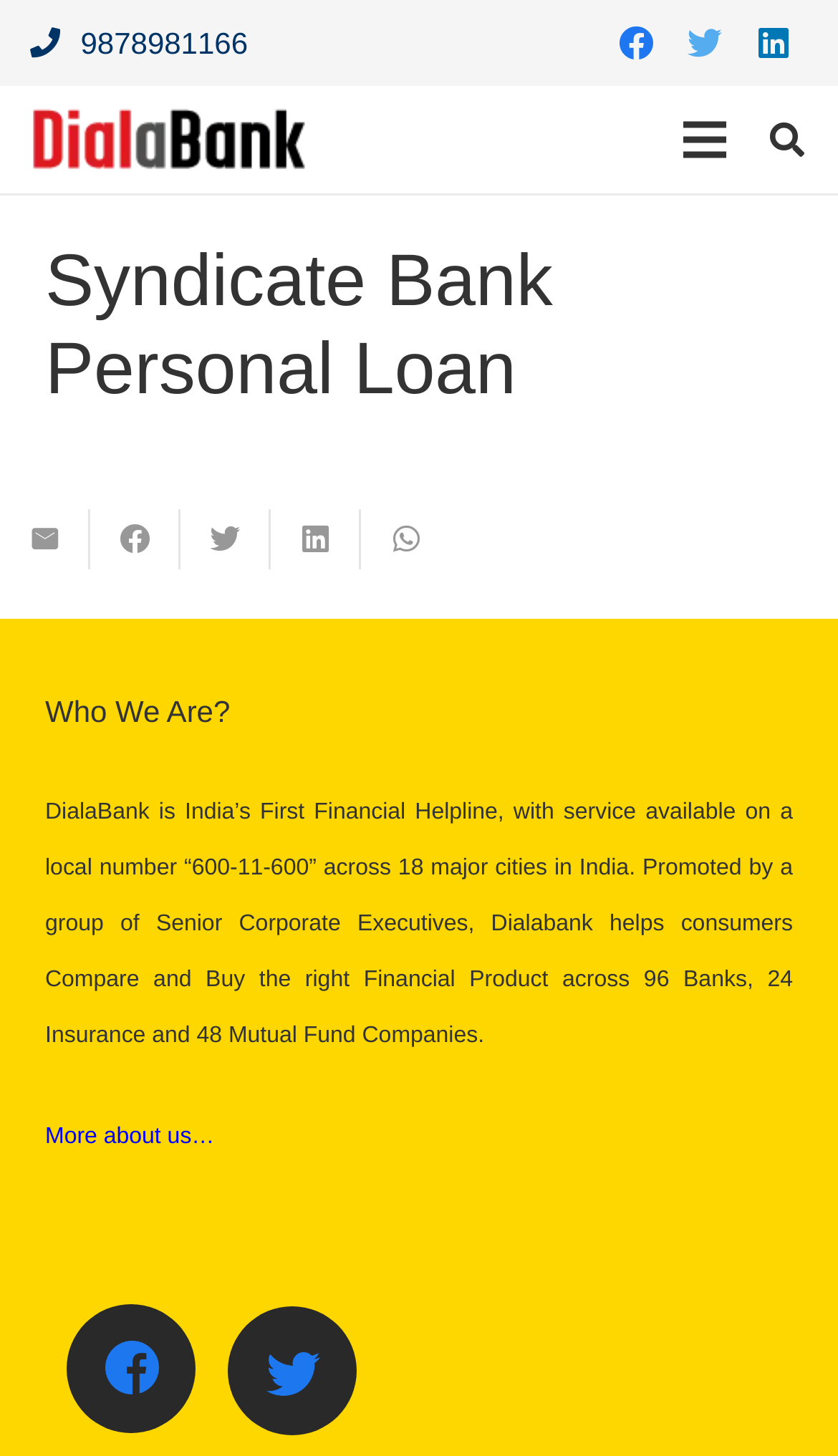Analyze the image and give a detailed response to the question:
What is the name of the bank?

The name of the bank can be found in the main heading of the webpage, which is 'Syndicate Bank Personal Loan'.